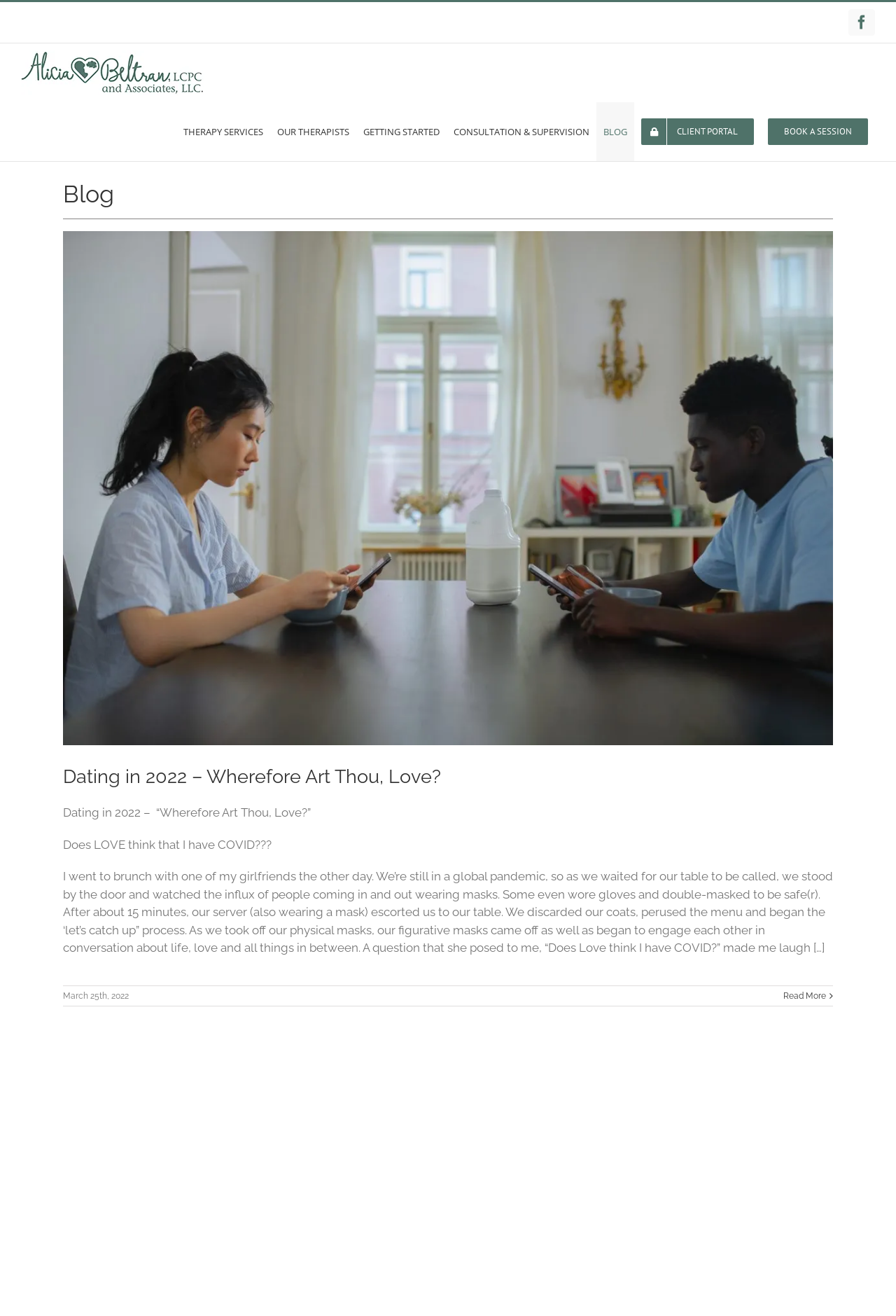Please identify the bounding box coordinates of the element I should click to complete this instruction: 'search for keywords'. The coordinates should be given as four float numbers between 0 and 1, like this: [left, top, right, bottom].

None